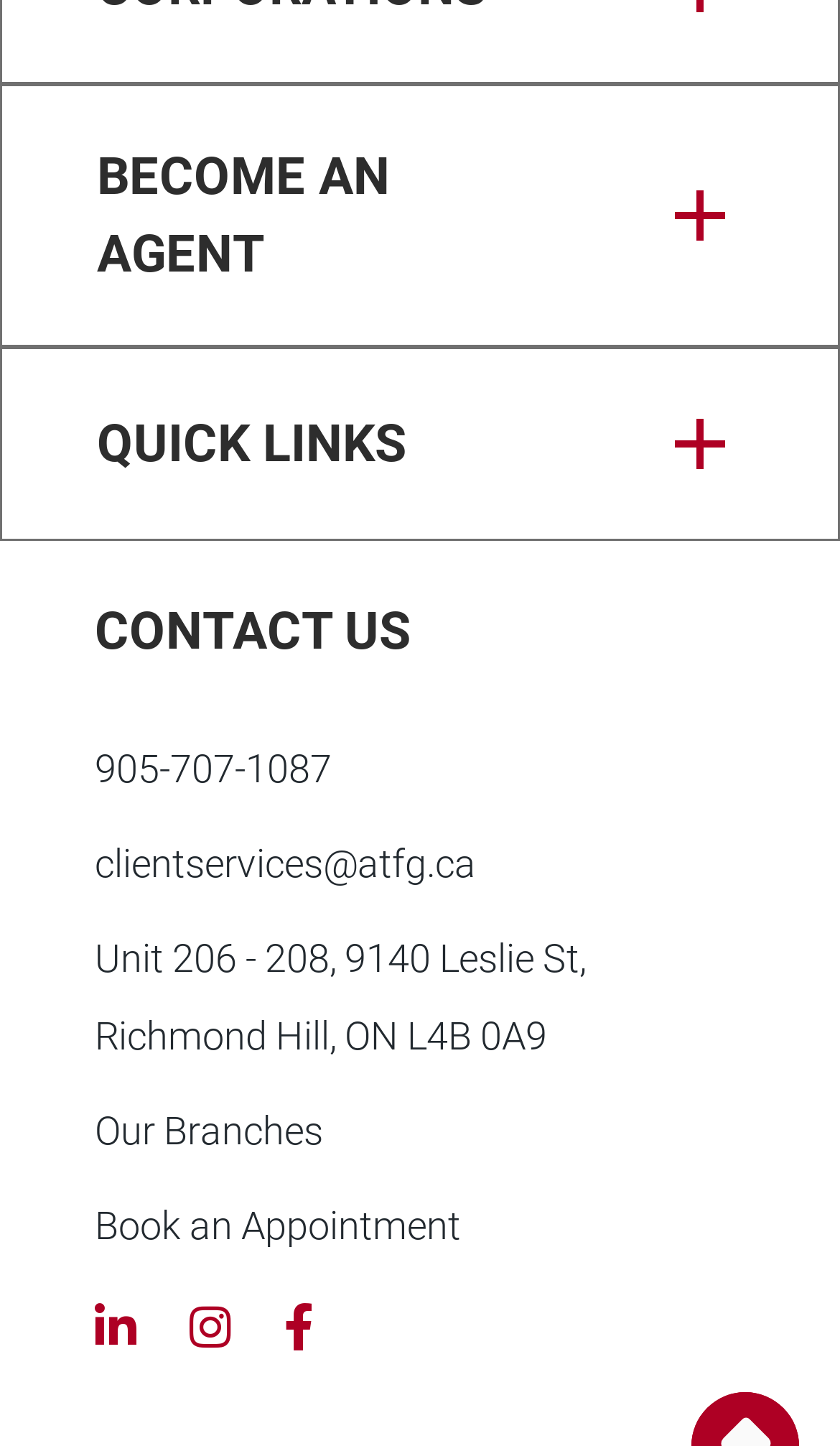Please give a succinct answer to the question in one word or phrase:
What is the topic of the 'Learning Center' link?

Learning